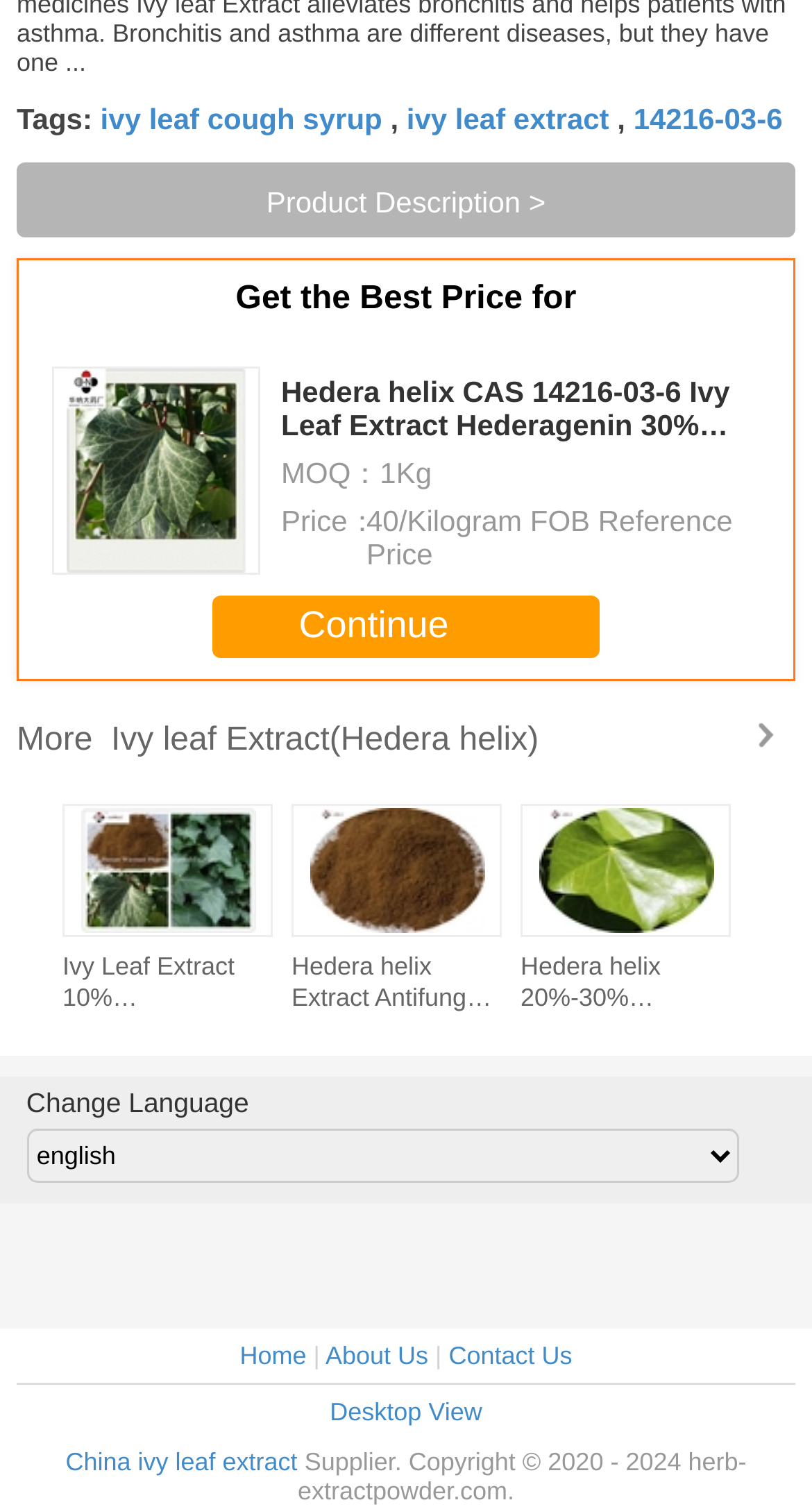What is the price of the product?
Please use the image to provide an in-depth answer to the question.

I searched for elements with text related to pricing and found a StaticText element with the text 'Price：' followed by another StaticText element with the text '40/Kilogram FOB Reference Price'. This suggests that the price of the product is 40/Kilogram FOB Reference Price.